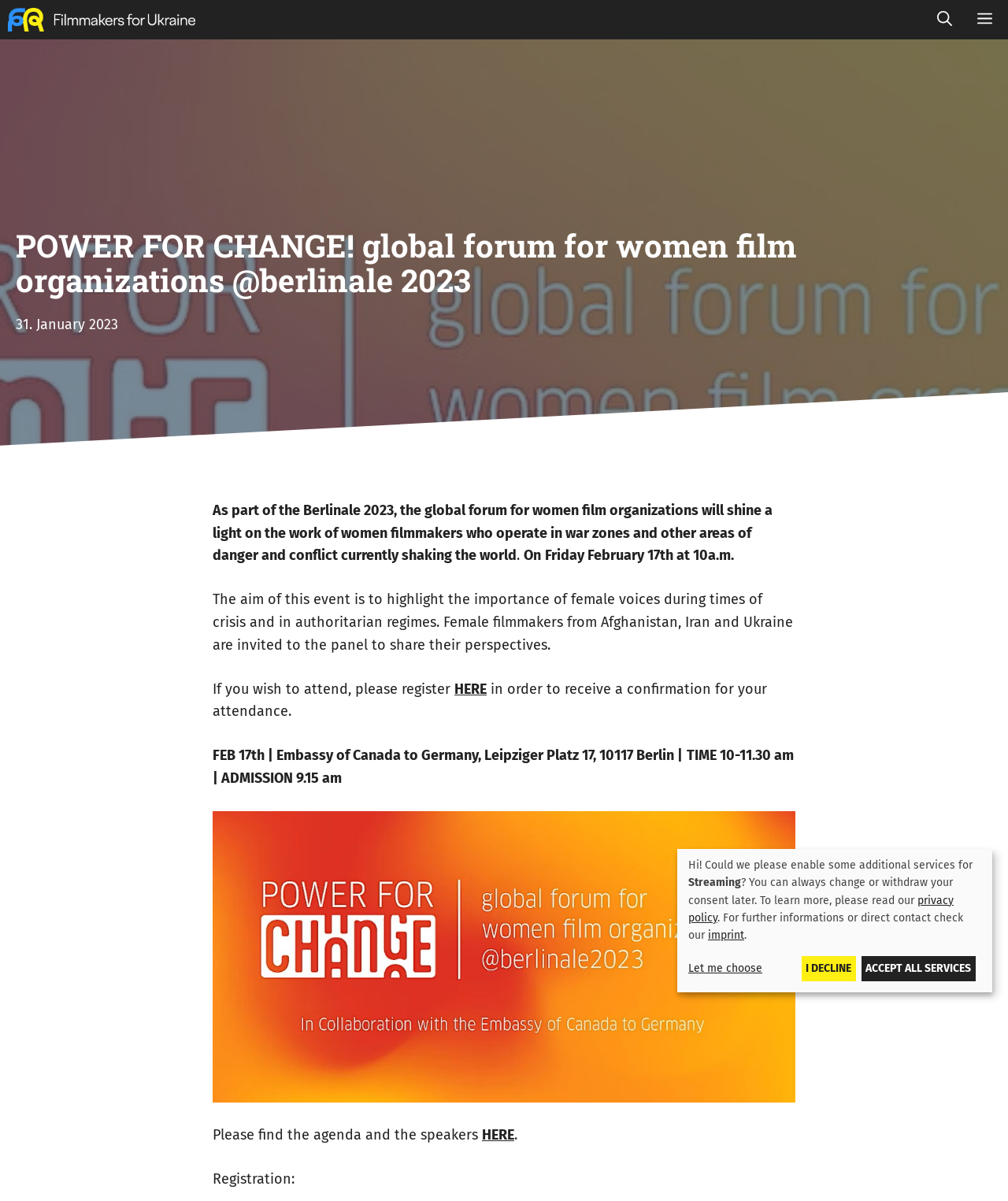Give a short answer to this question using one word or a phrase:
What is the date of the event?

Friday, February 17th